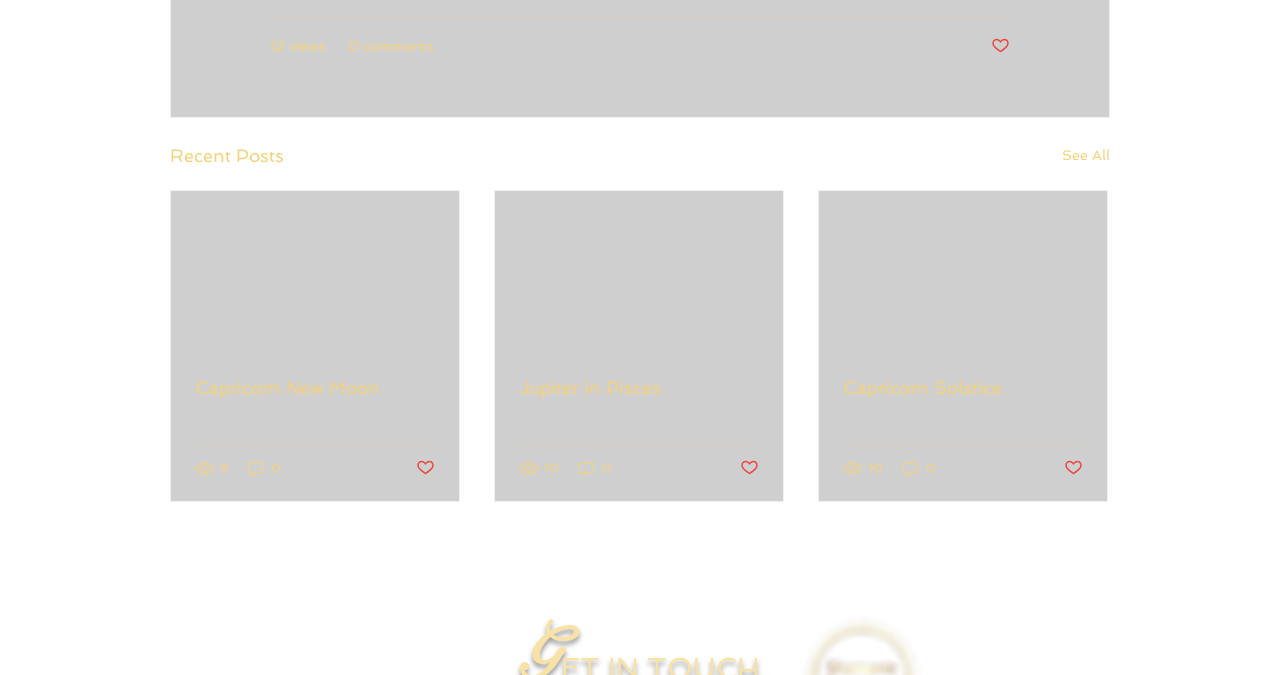Predict the bounding box for the UI component with the following description: "0".

[0.451, 0.68, 0.48, 0.708]